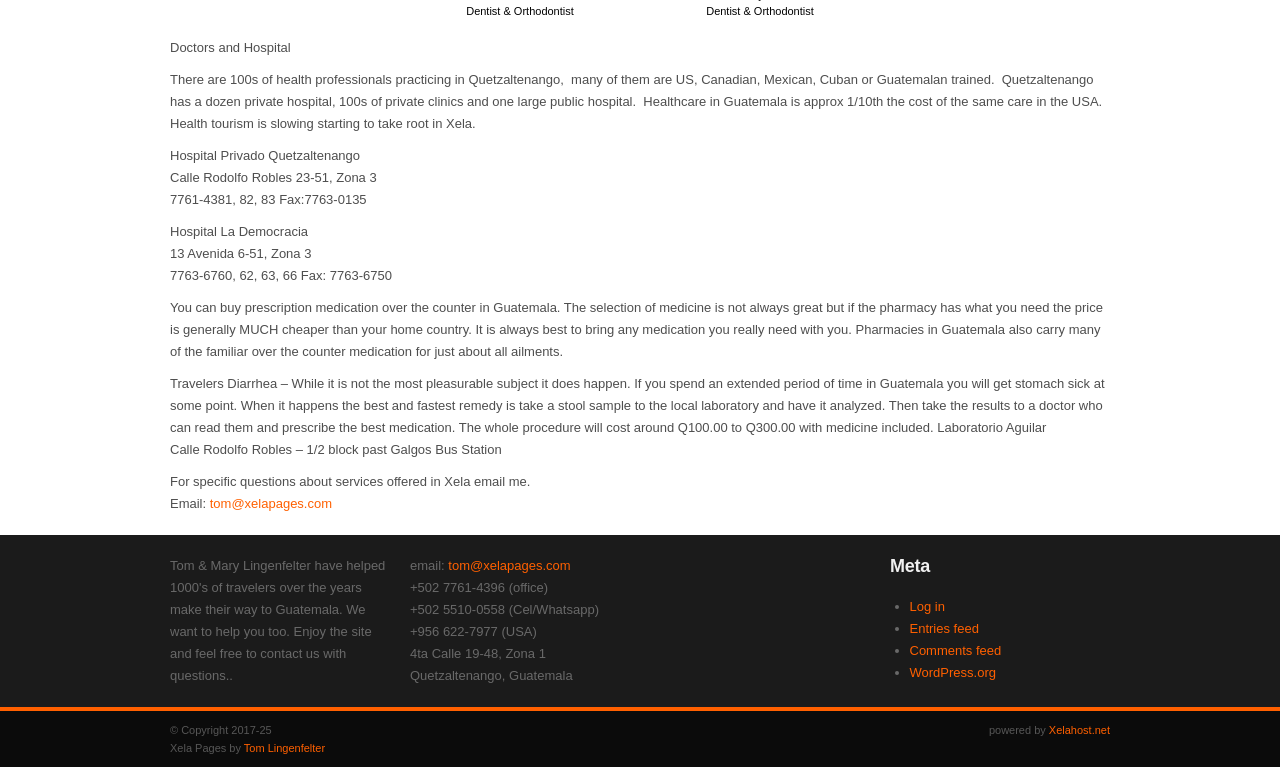Using the webpage screenshot and the element description Comments feed, determine the bounding box coordinates. Specify the coordinates in the format (top-left x, top-left y, bottom-right x, bottom-right y) with values ranging from 0 to 1.

[0.711, 0.839, 0.782, 0.858]